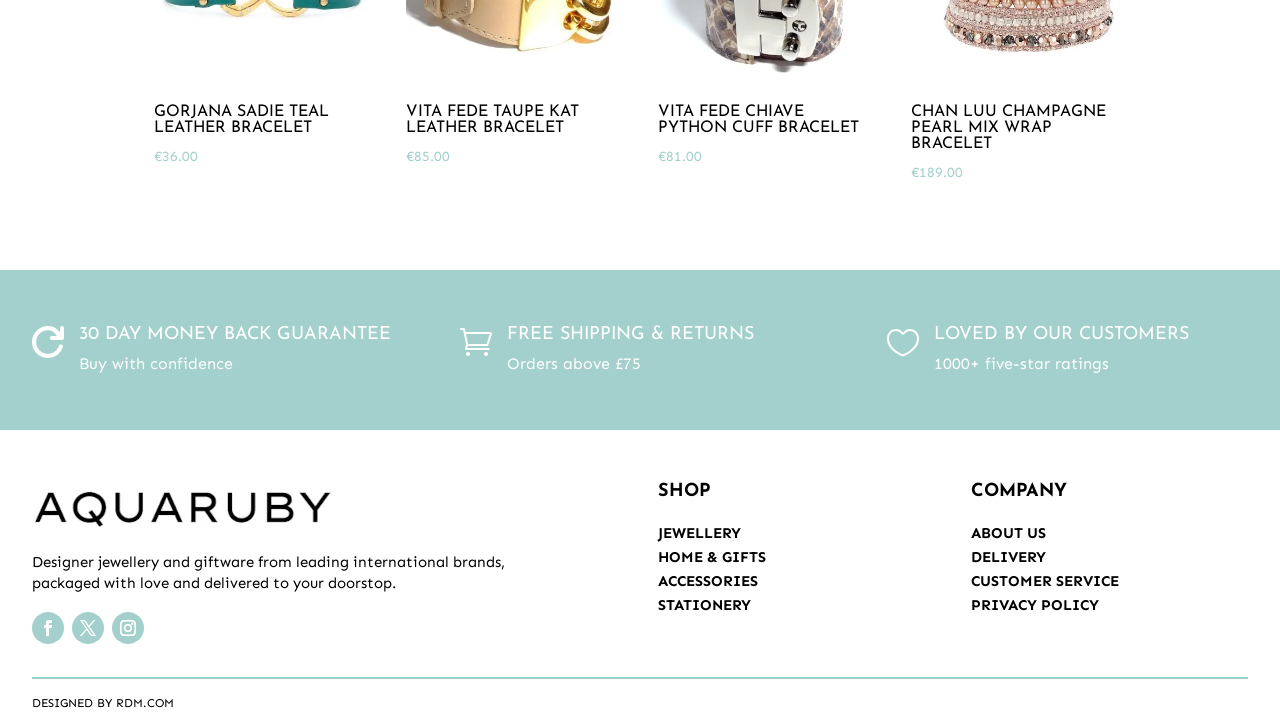Identify the bounding box coordinates of the section that should be clicked to achieve the task described: "Click SHOP".

[0.514, 0.664, 0.73, 0.702]